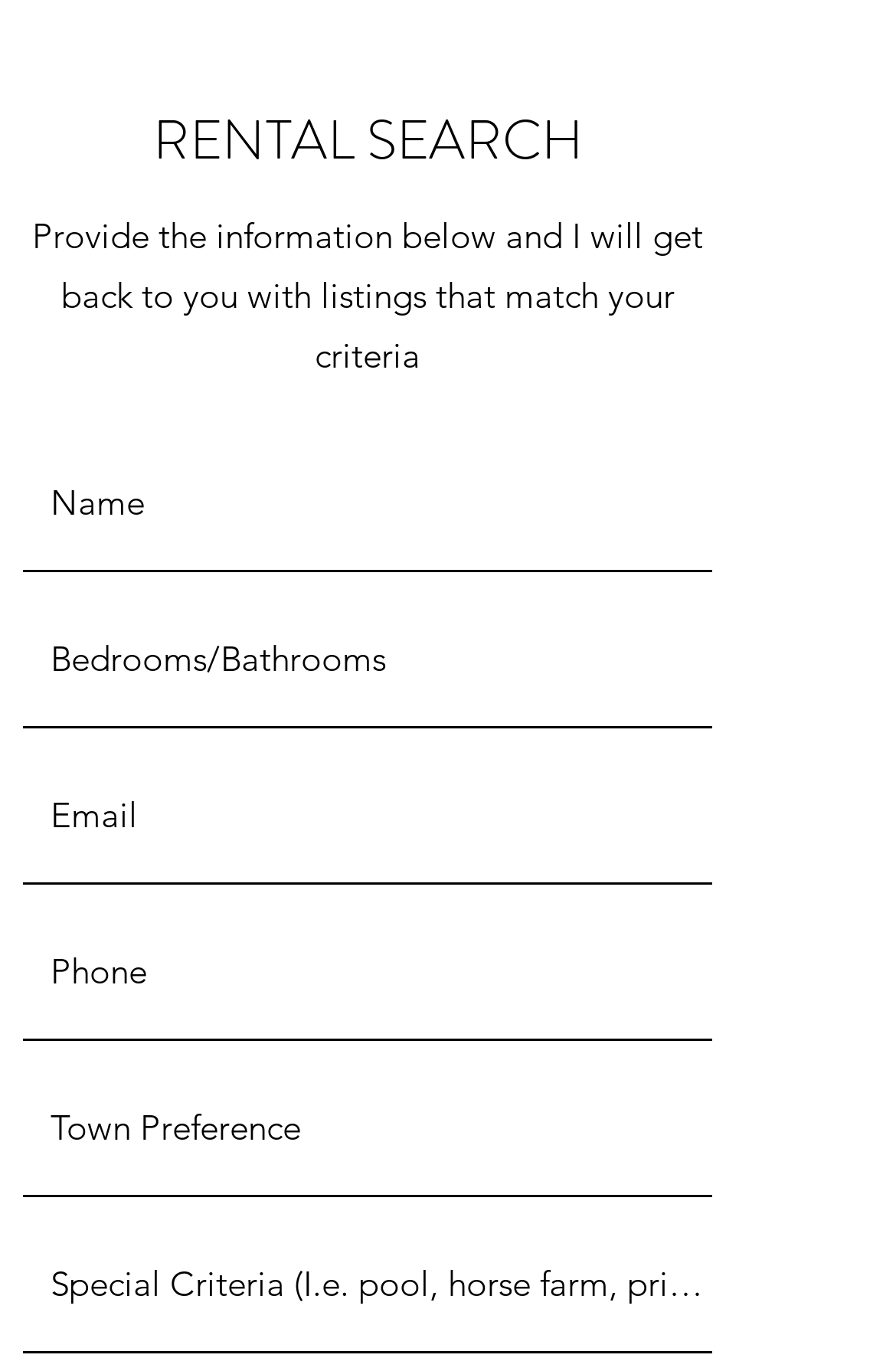What is the purpose of the 'Town Preference' field?
Ensure your answer is thorough and detailed.

The 'Town Preference' input field allows users to specify their preferred town or location for the rental search, which will help narrow down the search results to match their preferences.